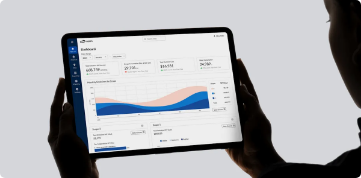Examine the image carefully and respond to the question with a detailed answer: 
In what context is the tablet likely to be used?

The setting appears modern and professional, suggesting that the tablet might be used in a business or analytical context, possibly by professionals or analysts who need to track and analyze data in real-time.